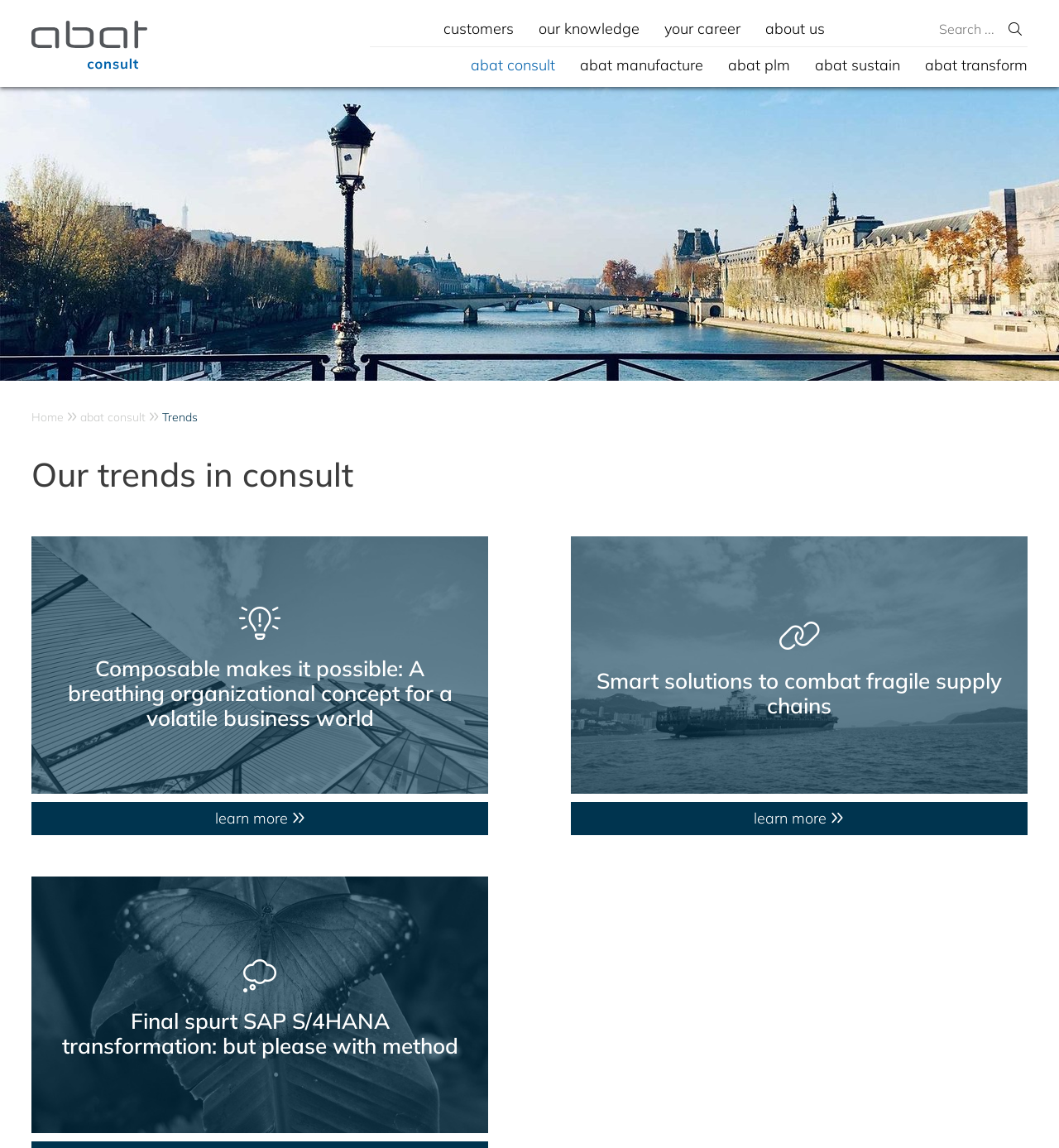How many main navigation links are there?
We need a detailed and meticulous answer to the question.

The main navigation links are 'customers', 'our knowledge', 'your career', 'about us', and they are located at the top of the webpage.